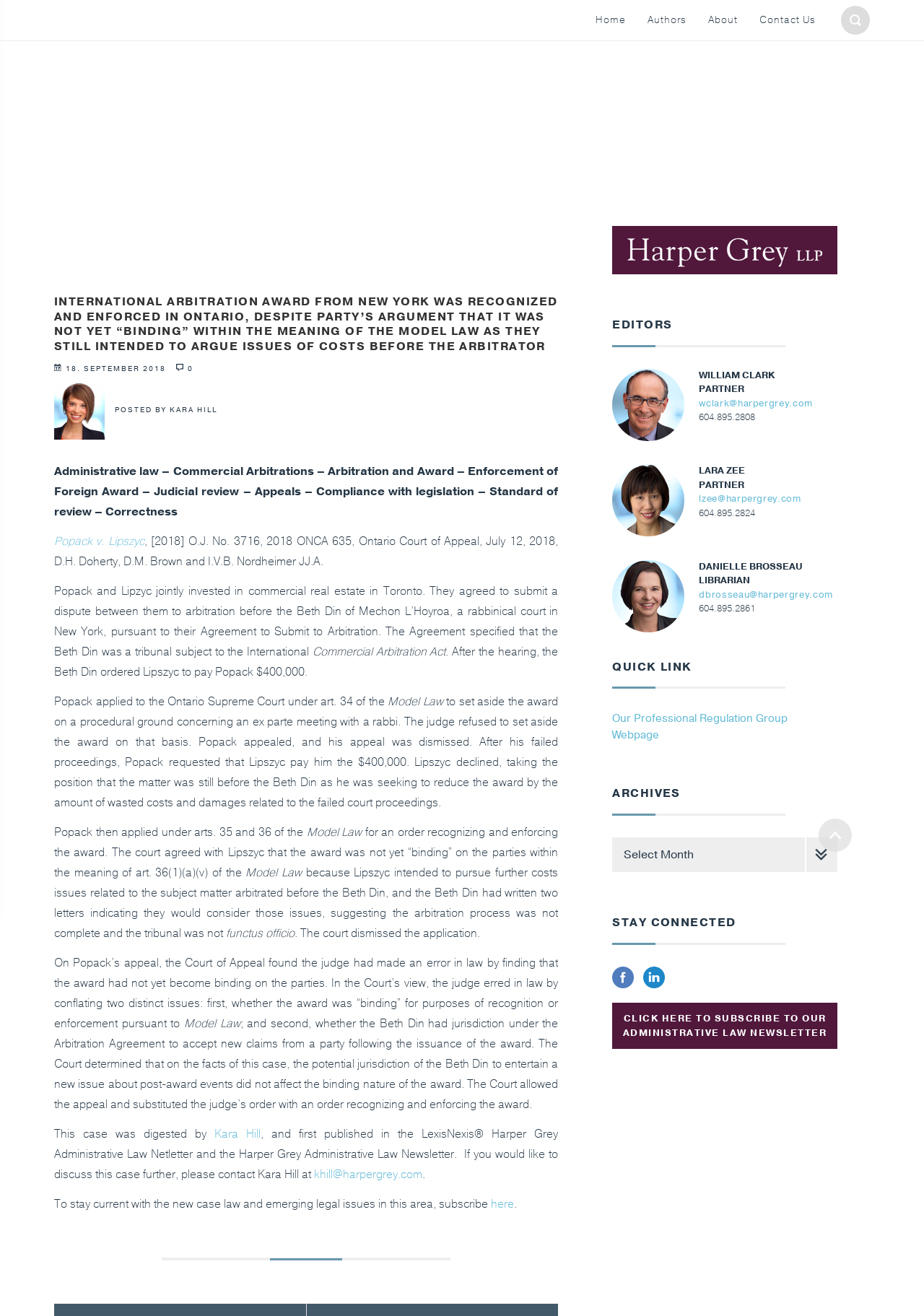Please specify the coordinates of the bounding box for the element that should be clicked to carry out this instruction: "Search". The coordinates must be four float numbers between 0 and 1, formatted as [left, top, right, bottom].

[0.91, 0.0, 0.941, 0.026]